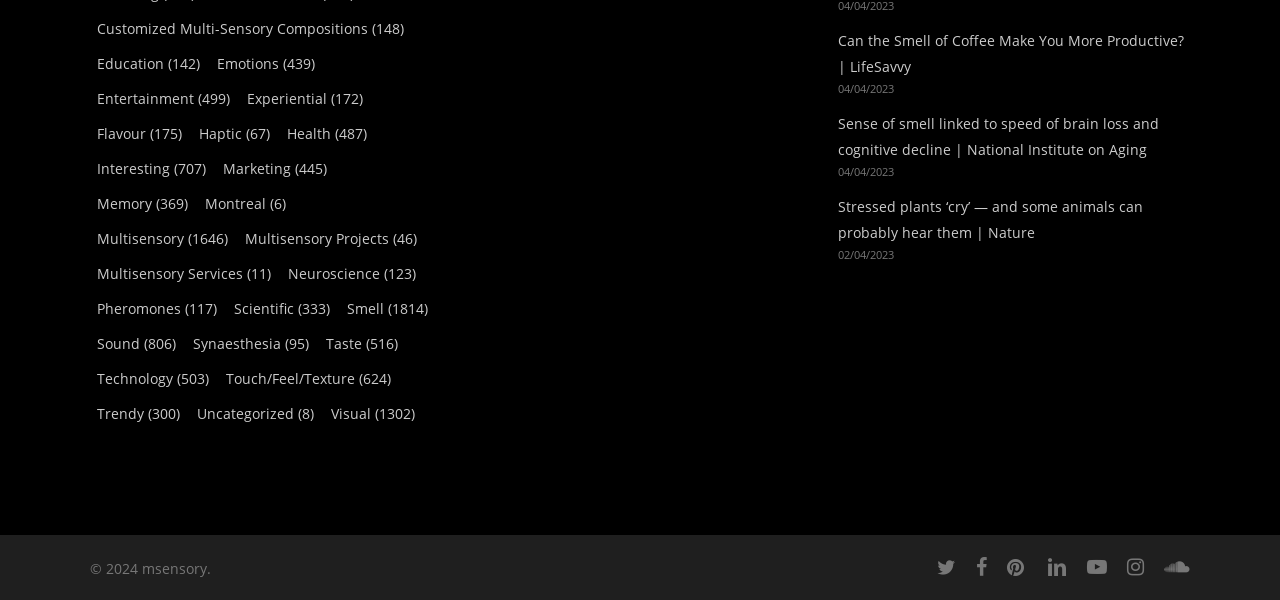What is the position of the 'Smell' category link?
Please provide a single word or phrase as the answer based on the screenshot.

Below 'Scientific'